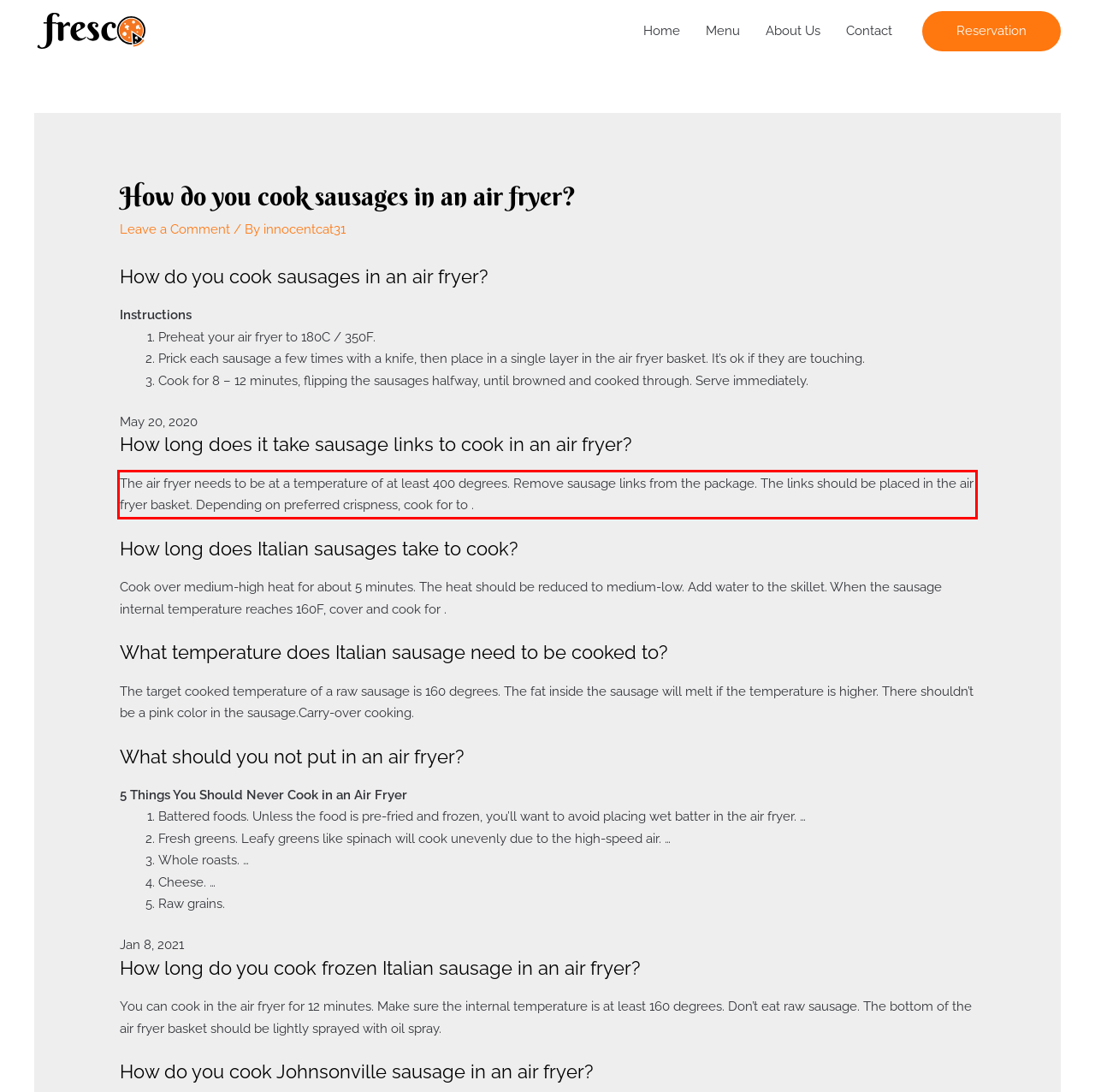Given the screenshot of the webpage, identify the red bounding box, and recognize the text content inside that red bounding box.

The air fryer needs to be at a temperature of at least 400 degrees. Remove sausage links from the package. The links should be placed in the air fryer basket. Depending on preferred crispness, cook for to .